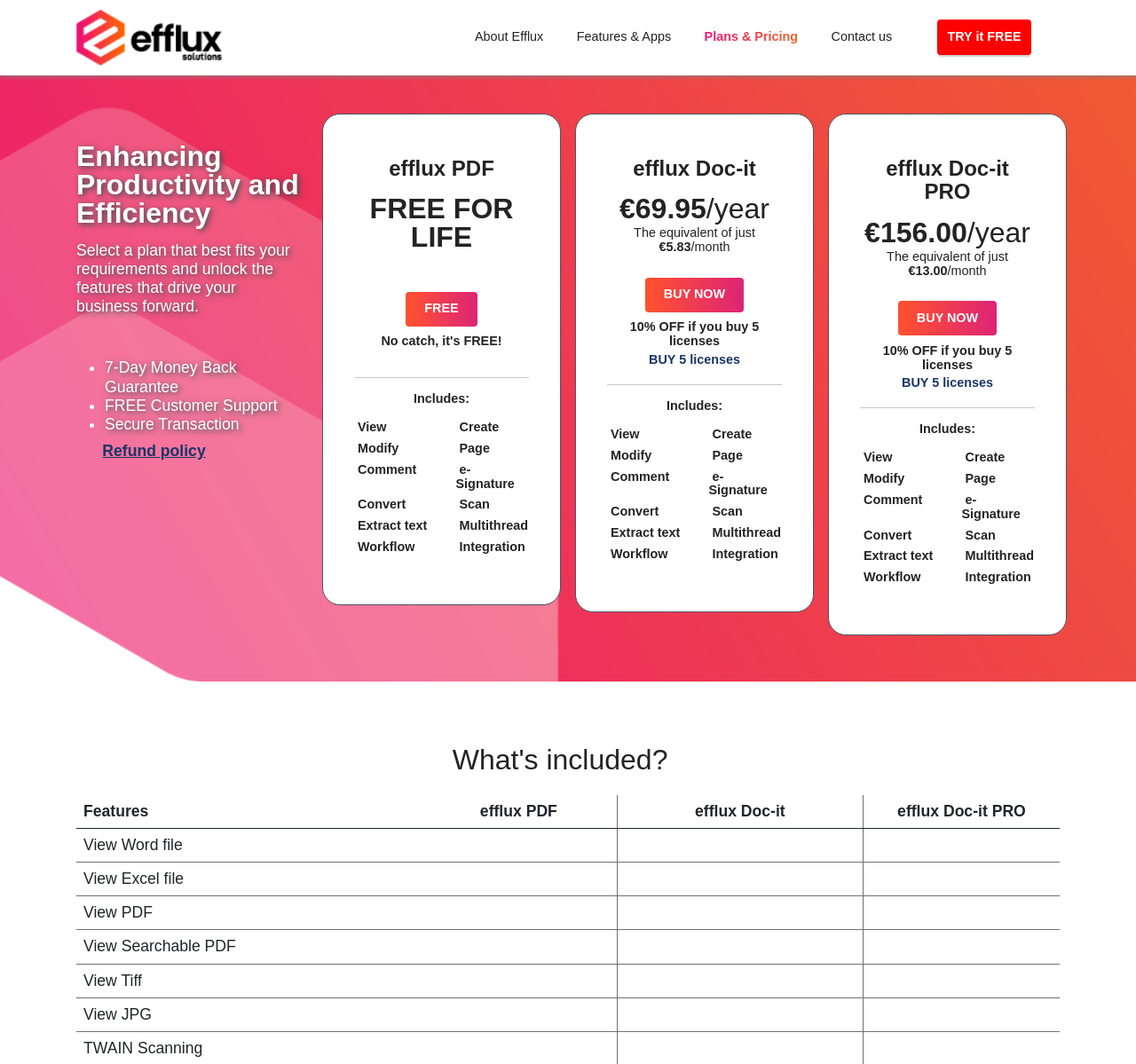Locate the bounding box coordinates of the element that should be clicked to execute the following instruction: "Click on BUY NOW".

[0.568, 0.261, 0.655, 0.293]